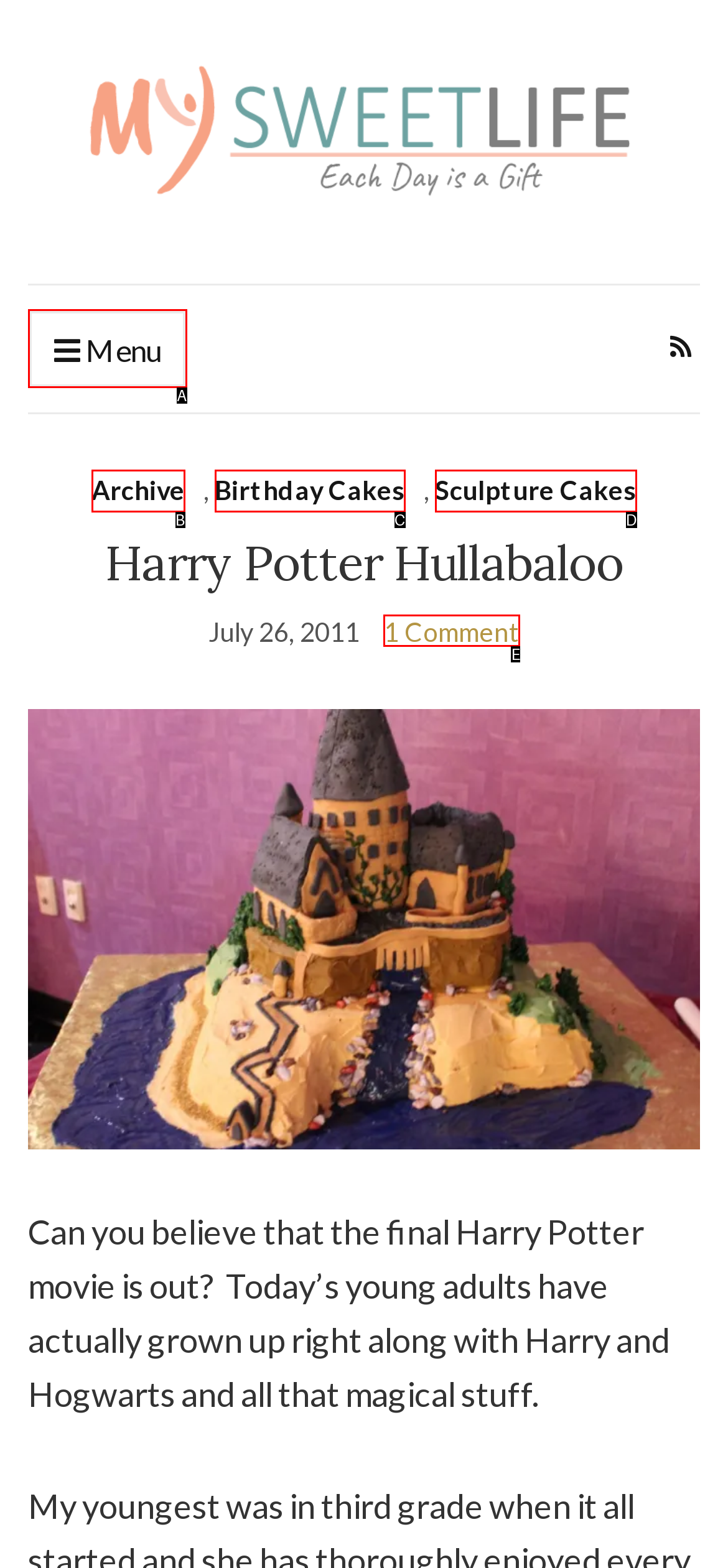Select the HTML element that corresponds to the description: Kadence WP. Answer with the letter of the matching option directly from the choices given.

None